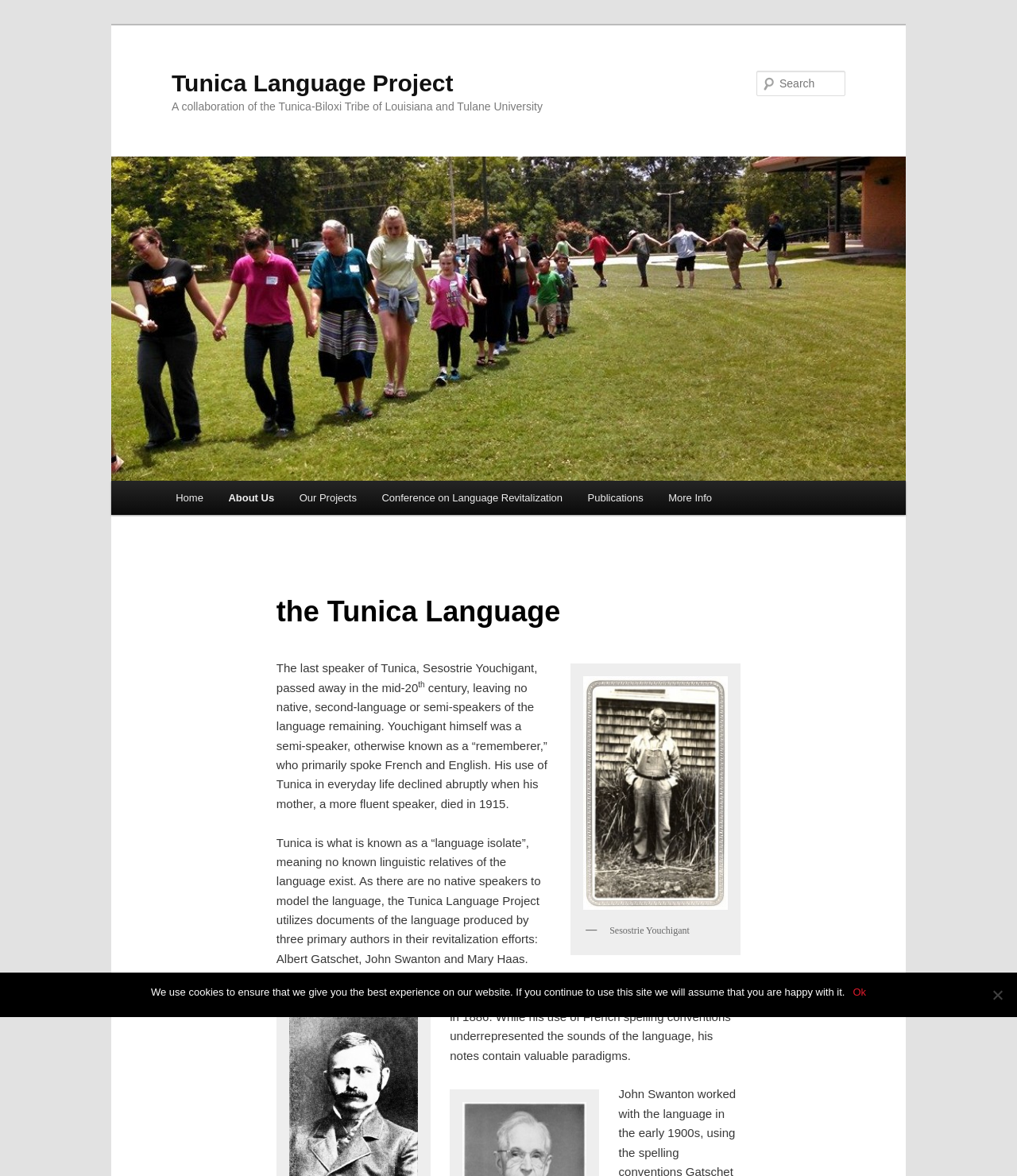Given the element description Publications, identify the bounding box coordinates for the UI element on the webpage screenshot. The format should be (top-left x, top-left y, bottom-right x, bottom-right y), with values between 0 and 1.

[0.565, 0.409, 0.645, 0.438]